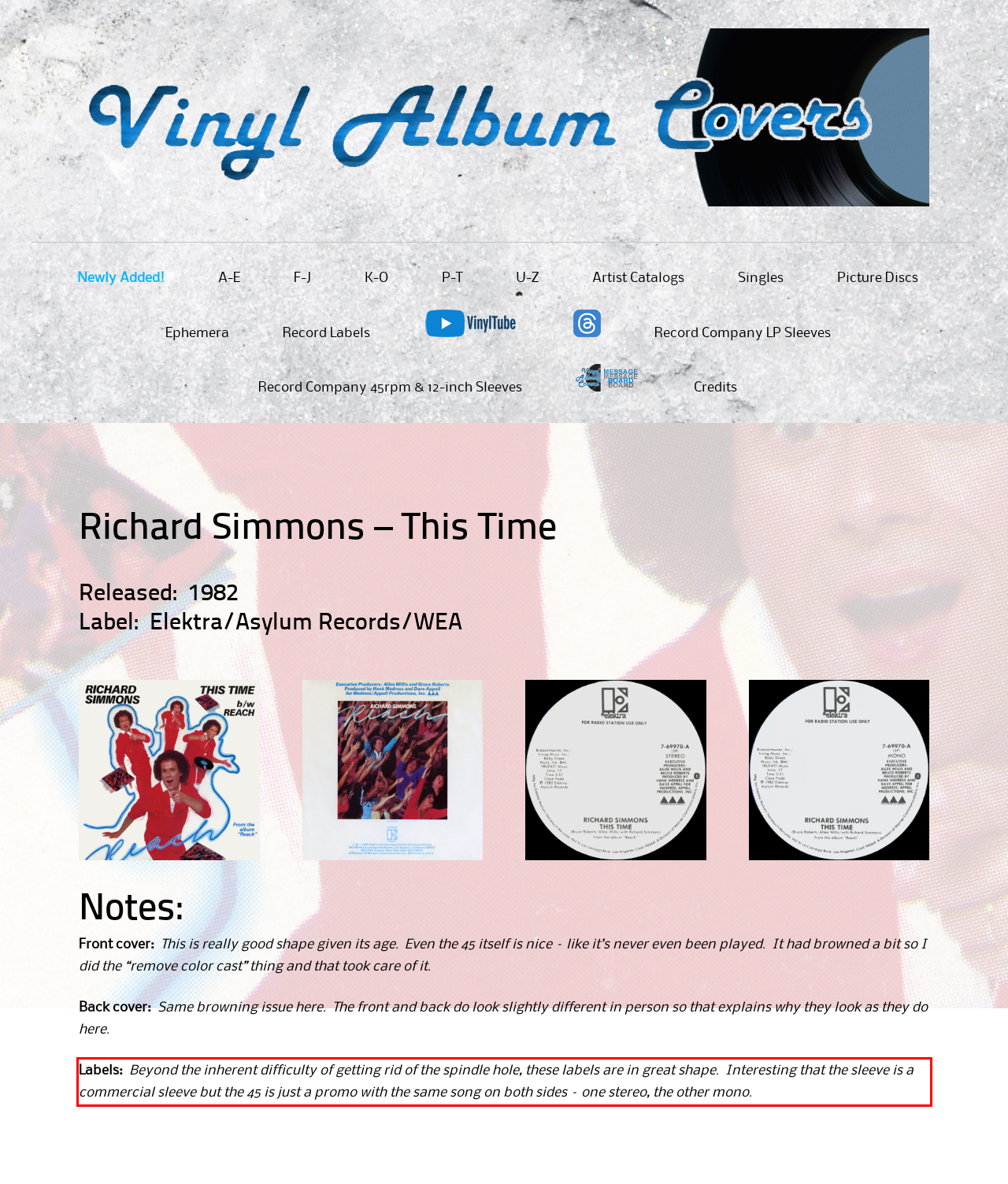With the given screenshot of a webpage, locate the red rectangle bounding box and extract the text content using OCR.

Labels: Beyond the inherent difficulty of getting rid of the spindle hole, these labels are in great shape. Interesting that the sleeve is a commercial sleeve but the 45 is just a promo with the same song on both sides – one stereo, the other mono.